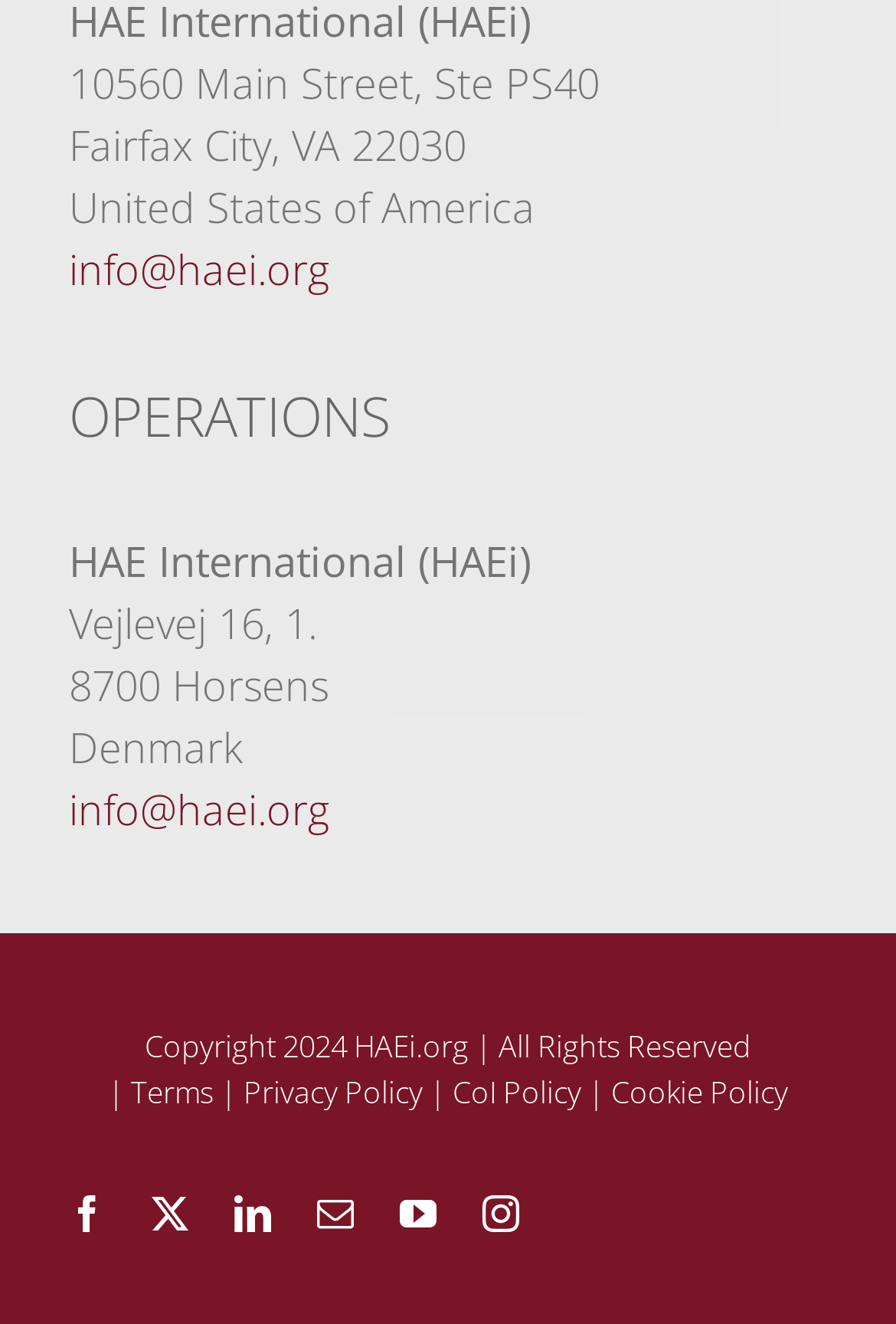Please specify the coordinates of the bounding box for the element that should be clicked to carry out this instruction: "visit the linkedin page". The coordinates must be four float numbers between 0 and 1, formatted as [left, top, right, bottom].

[0.261, 0.903, 0.303, 0.931]